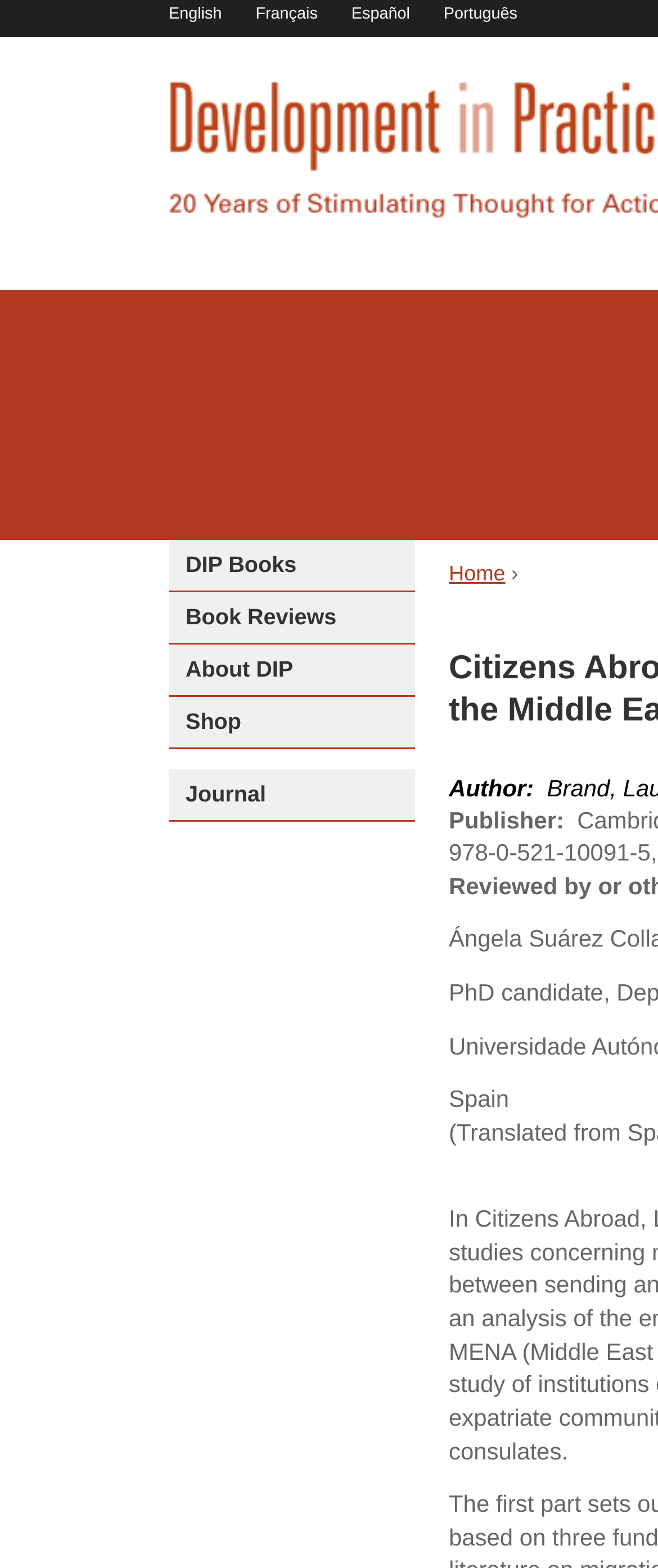Kindly determine the bounding box coordinates of the area that needs to be clicked to fulfill this instruction: "Visit the Shop".

[0.256, 0.452, 0.367, 0.468]